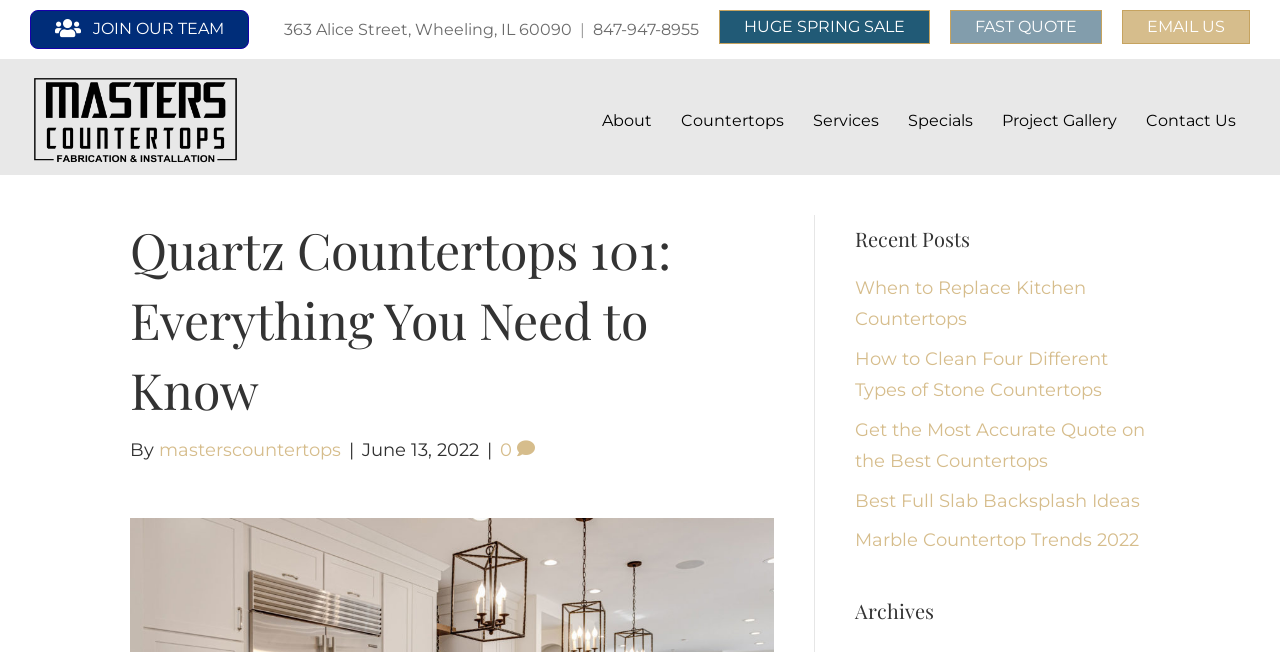Generate an in-depth caption that captures all aspects of the webpage.

The webpage is about quartz countertops, with a focus on providing information and resources for those interested in learning more. At the top of the page, there is a navigation menu with links to various sections, including "About", "Countertops", "Services", "Specials", "Project Gallery", and "Contact Us". 

Below the navigation menu, there is a header section with a title "Quartz Countertops 101: Everything You Need to Know" and a subtitle indicating the author and date of publication. 

To the right of the header section, there is a complementary section with a heading "Recent Posts" and five links to recent articles, including "When to Replace Kitchen Countertops", "How to Clean Four Different Types of Stone Countertops", and "Marble Countertop Trends 2022". 

At the very top of the page, there are several links and buttons, including "JOIN OUR TEAM", "HUGE SPRING SALE", "FAST QUOTE", and "EMAIL US", as well as a logo for Masters Countertops. The logo is accompanied by a link to the company's website. 

There are also contact details, including an address and phone number, located near the top of the page.